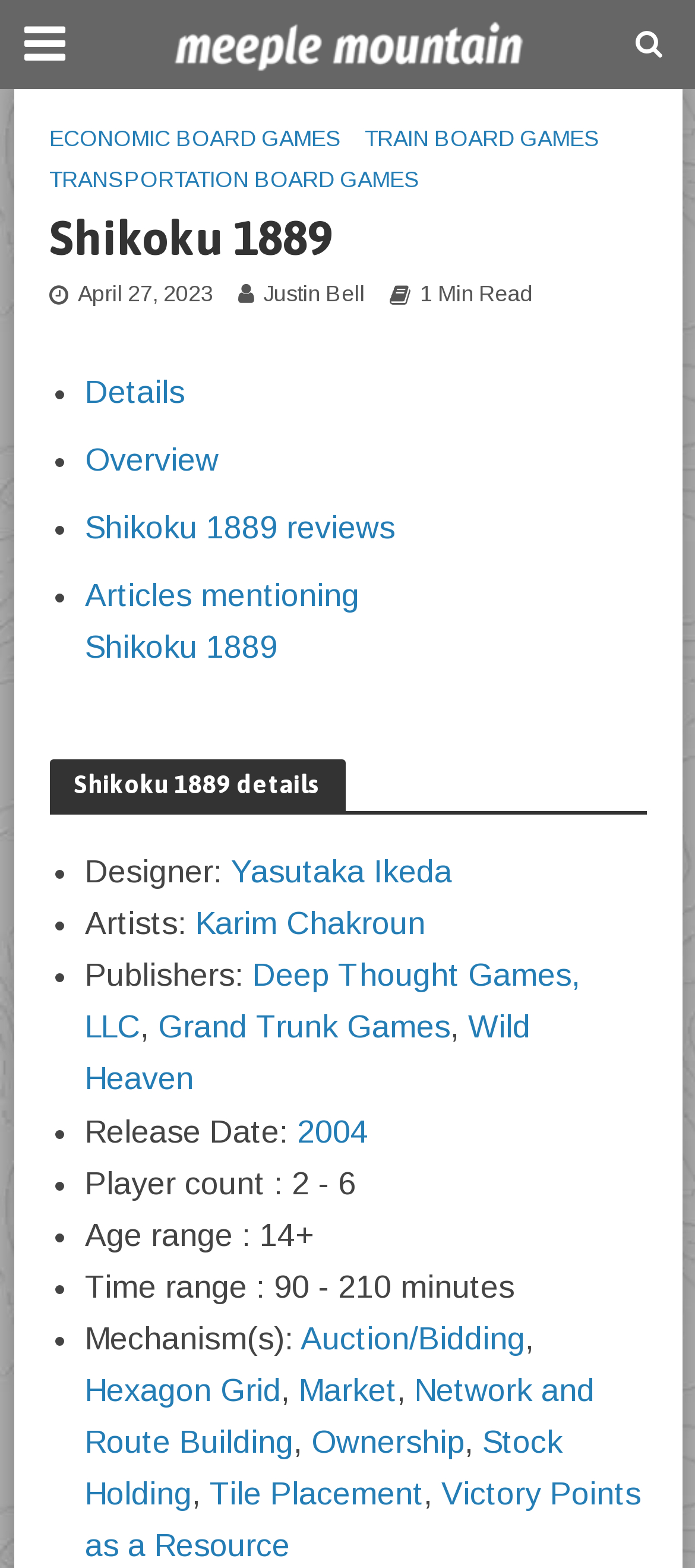Can you determine the bounding box coordinates of the area that needs to be clicked to fulfill the following instruction: "Read the article by Justin Bell"?

[0.378, 0.18, 0.524, 0.2]